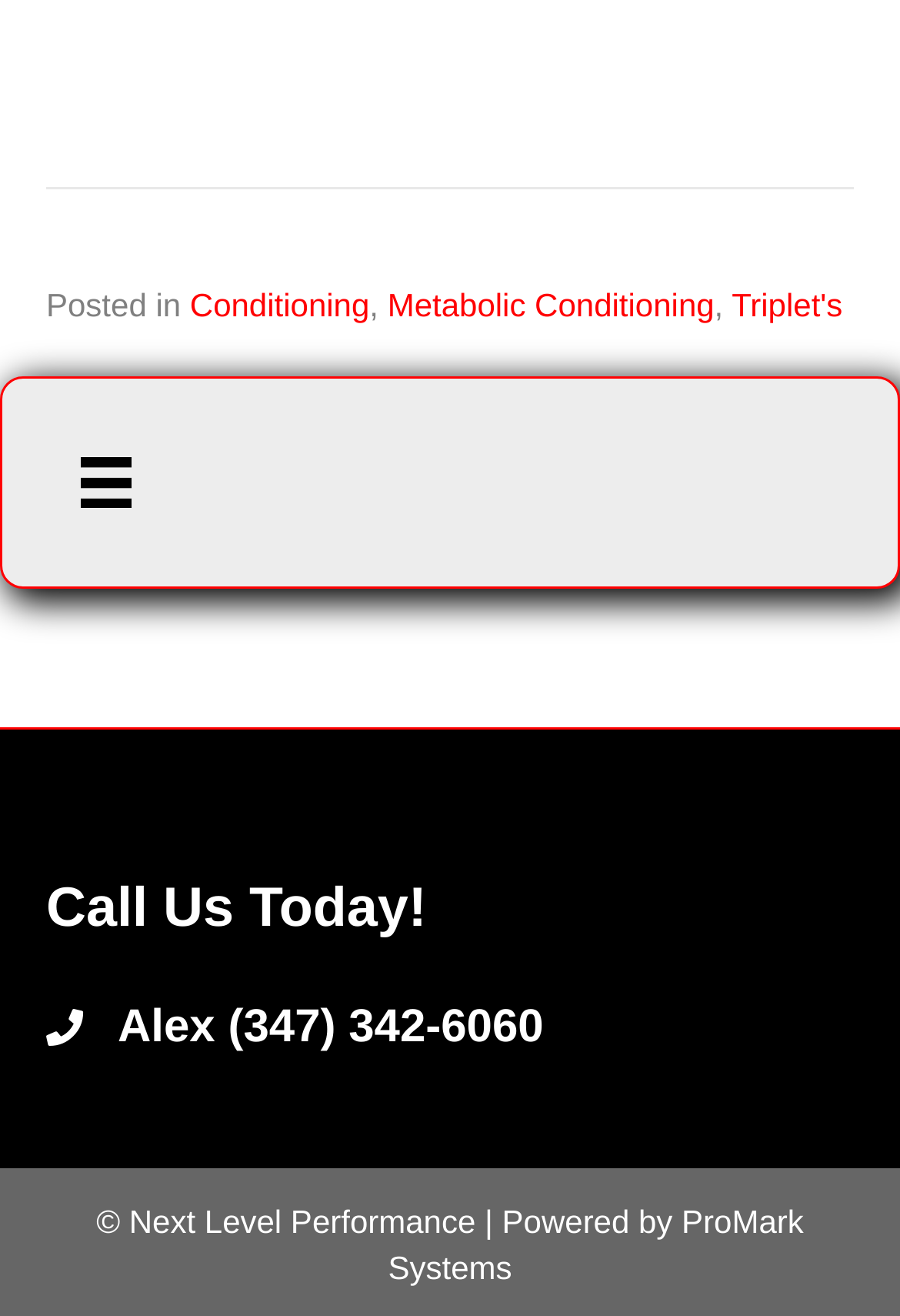Using the format (top-left x, top-left y, bottom-right x, bottom-right y), provide the bounding box coordinates for the described UI element. All values should be floating point numbers between 0 and 1: aria-label="Menu"

[0.054, 0.322, 0.183, 0.411]